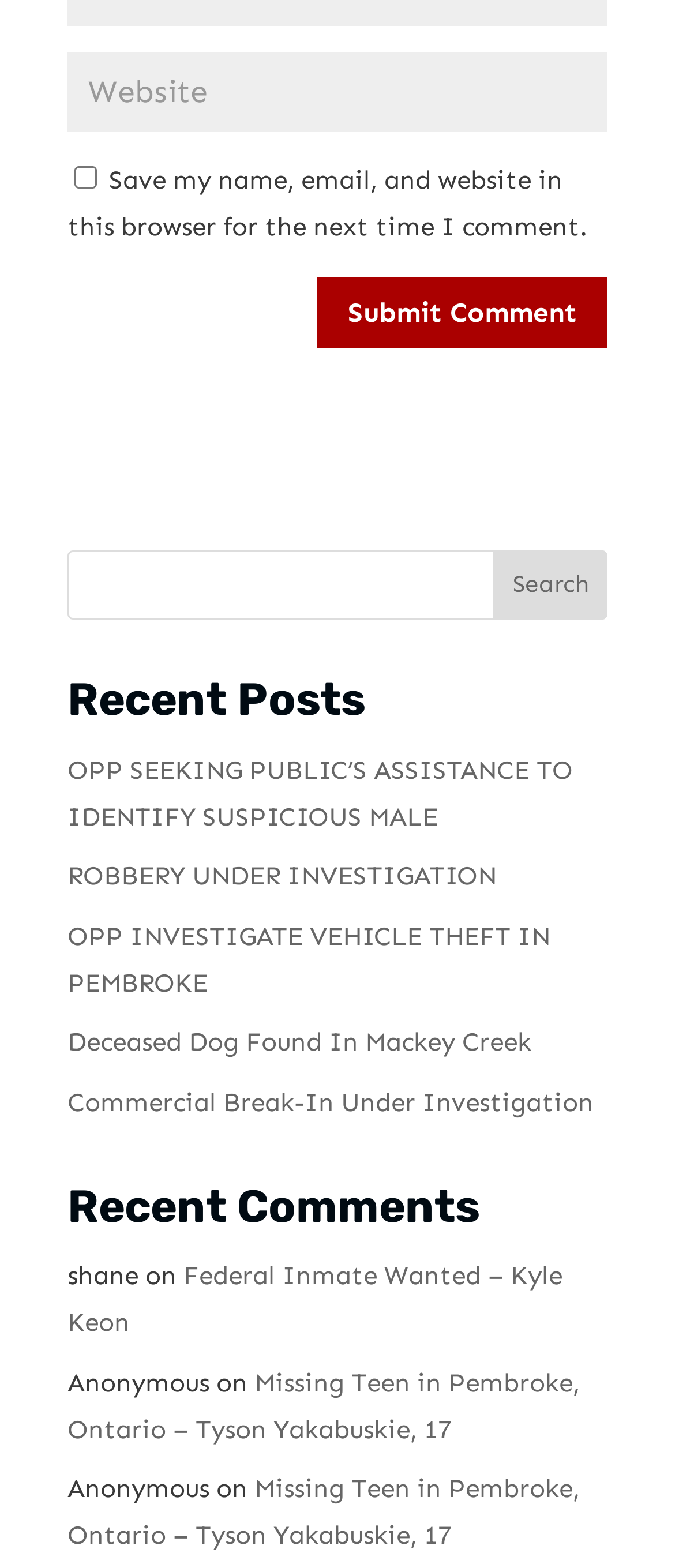Highlight the bounding box coordinates of the element that should be clicked to carry out the following instruction: "Read recent post about OPP SEEKING PUBLIC’S ASSISTANCE TO IDENTIFY SUSPICIOUS MALE". The coordinates must be given as four float numbers ranging from 0 to 1, i.e., [left, top, right, bottom].

[0.1, 0.481, 0.849, 0.531]